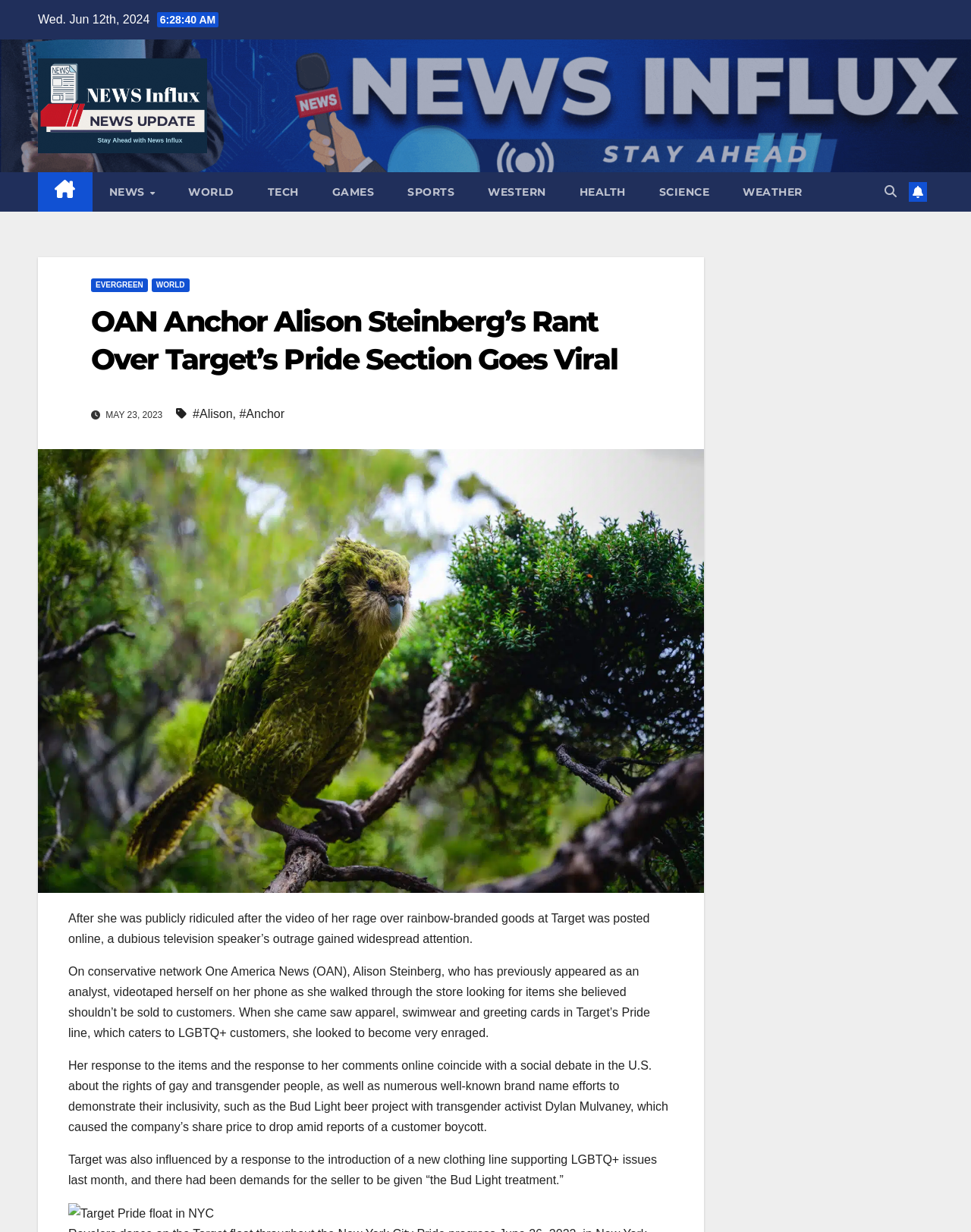Determine the bounding box coordinates of the region that needs to be clicked to achieve the task: "Contact Cooltech".

None